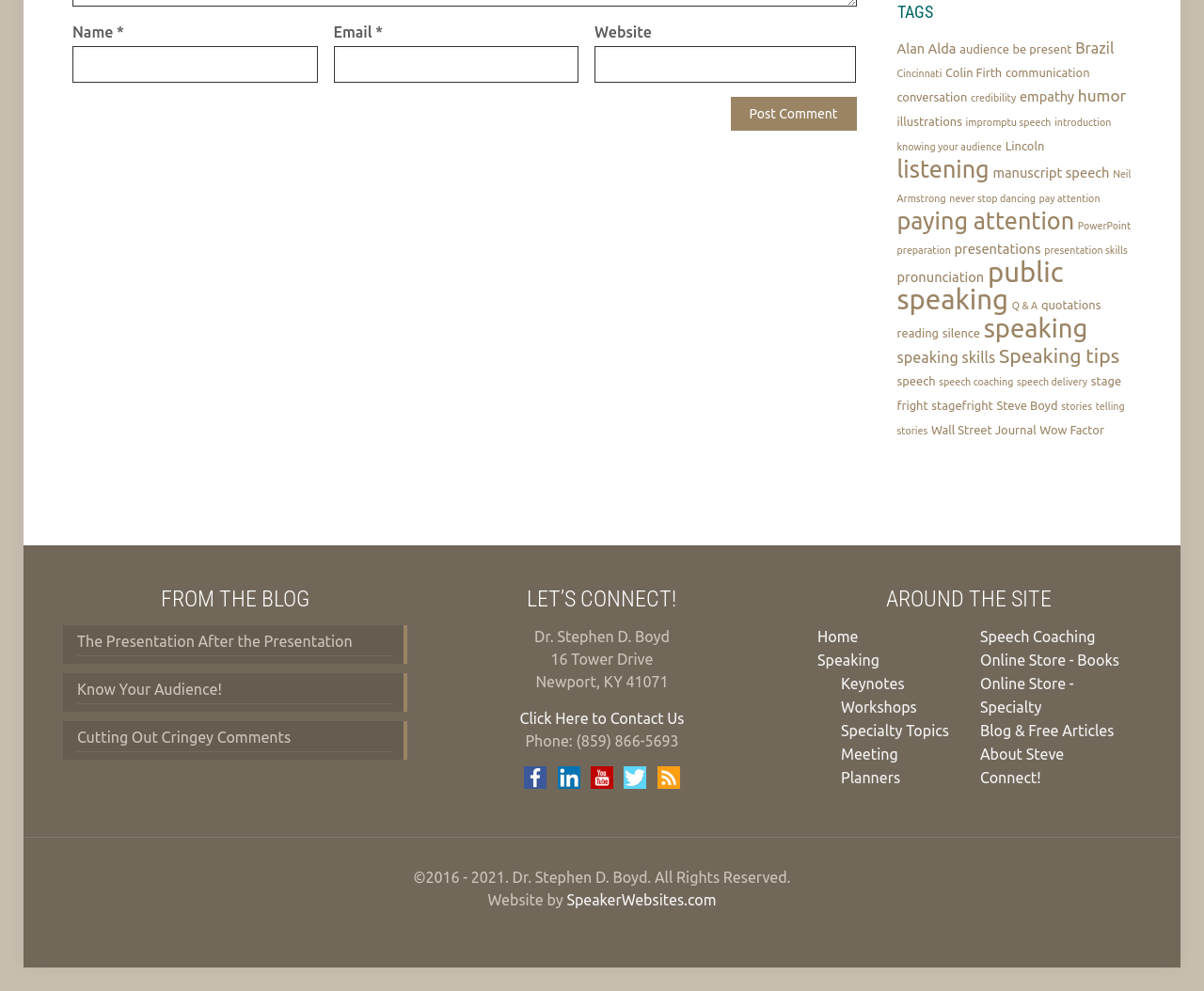Provide a brief response to the question below using one word or phrase:
What is the location of Dr. Stephen D. Boyd's office?

Newport, KY 41071